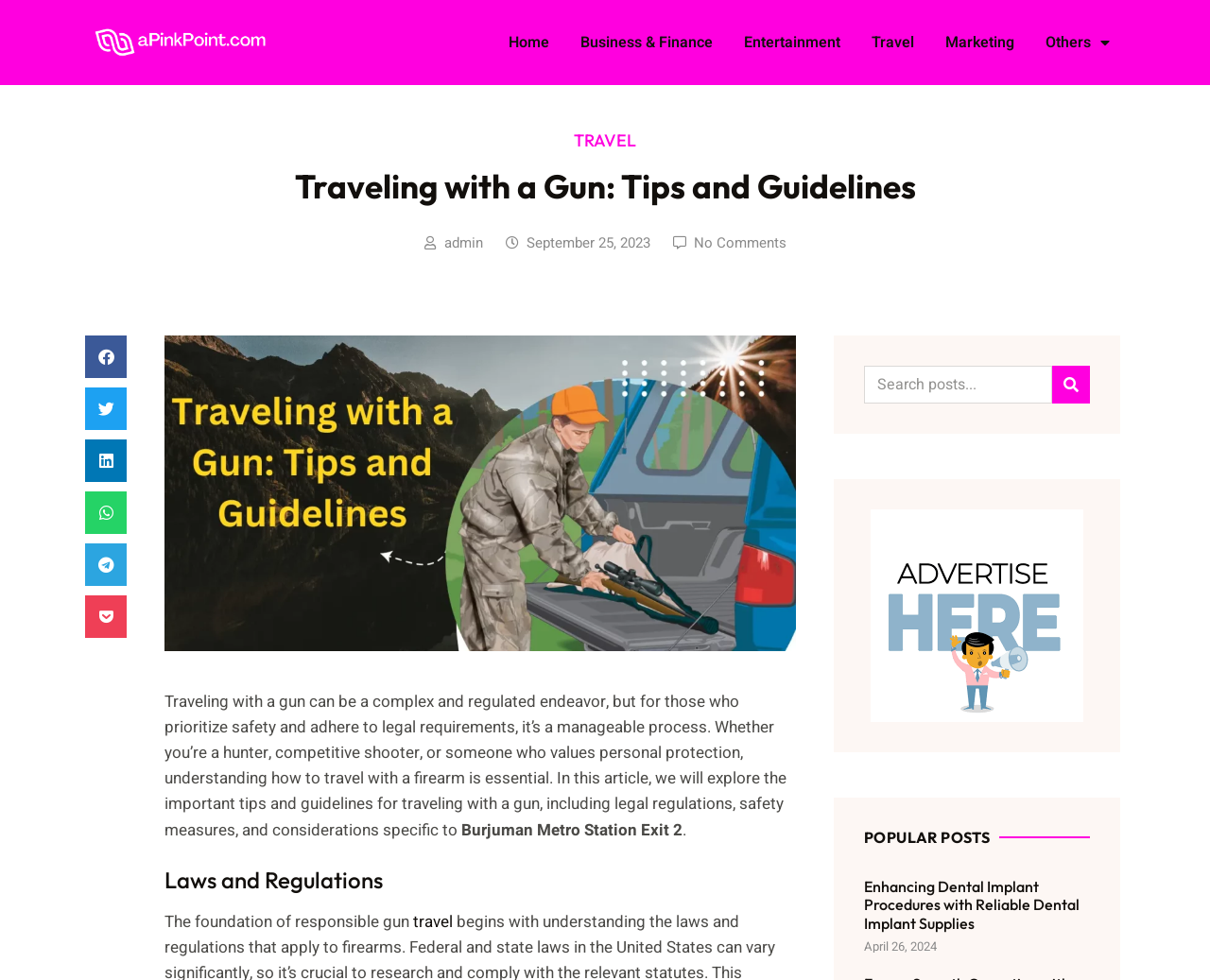What is the category of the article?
Please give a well-detailed answer to the question.

I determined the category of the article by looking at the navigation links at the top of the webpage, which include 'Home', 'Business & Finance', 'Entertainment', 'Travel', and 'Marketing'. The 'Travel' link is highlighted, indicating that the current article belongs to this category.